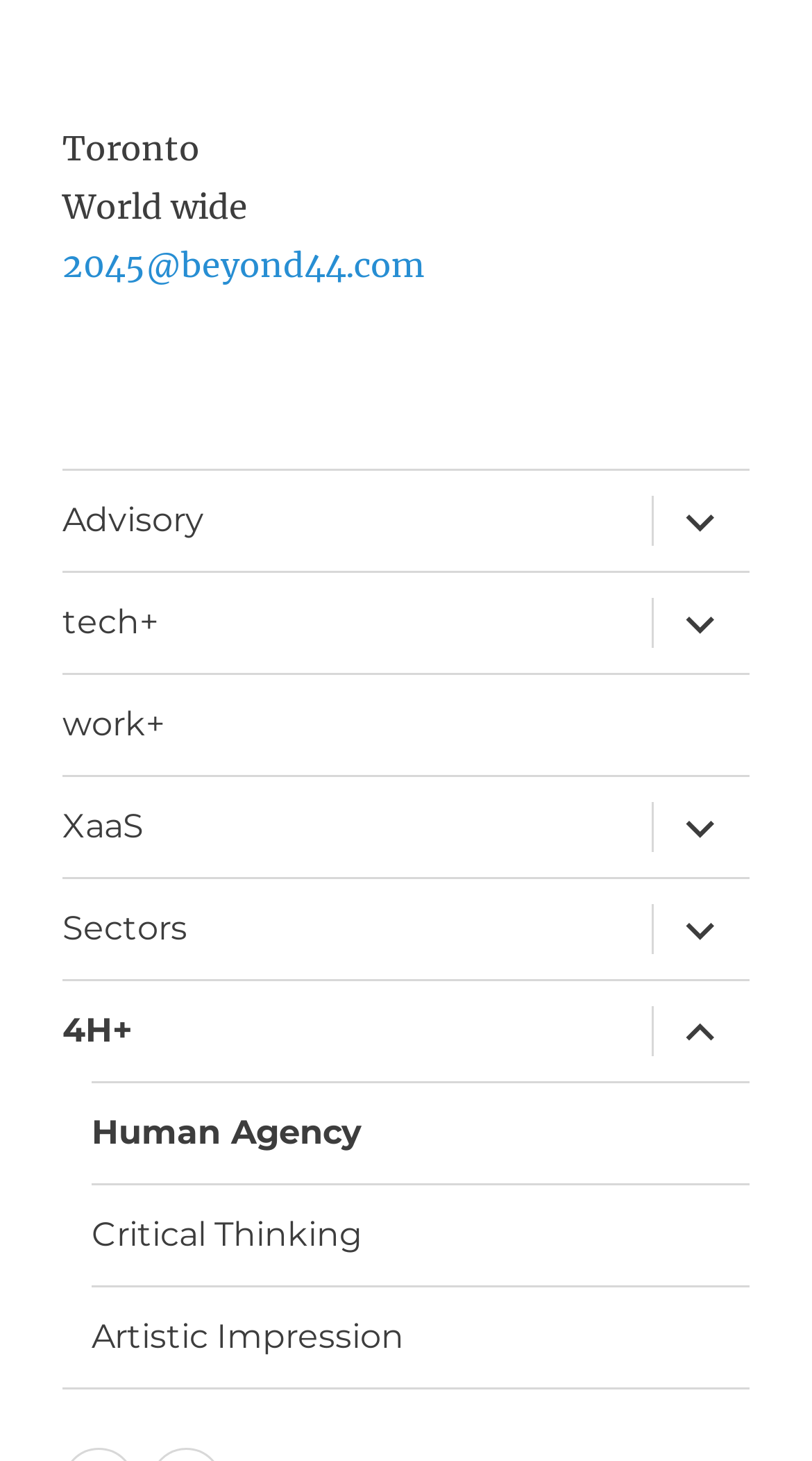Pinpoint the bounding box coordinates of the element to be clicked to execute the instruction: "Click on Advisory".

[0.077, 0.322, 0.78, 0.39]